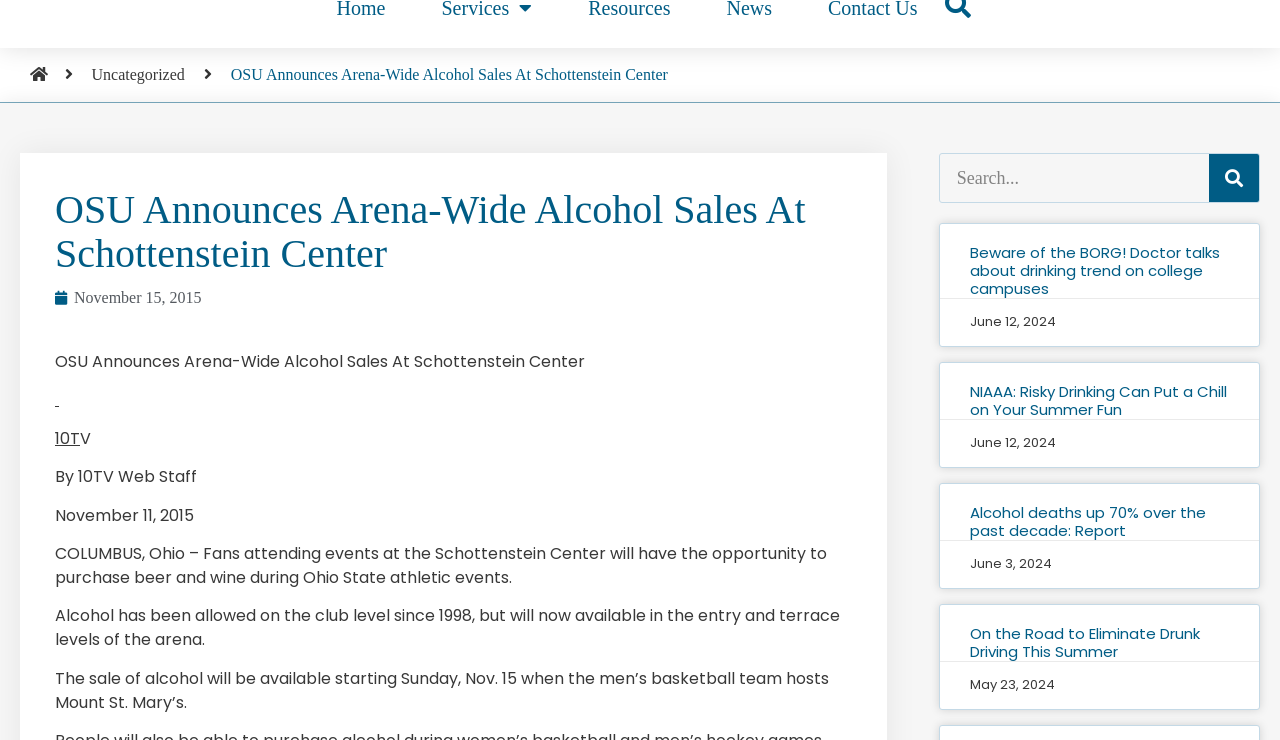Given the element description parent_node: Search name="s" placeholder="Search...", predict the bounding box coordinates for the UI element in the webpage screenshot. The format should be (top-left x, top-left y, bottom-right x, bottom-right y), and the values should be between 0 and 1.

[0.734, 0.208, 0.945, 0.273]